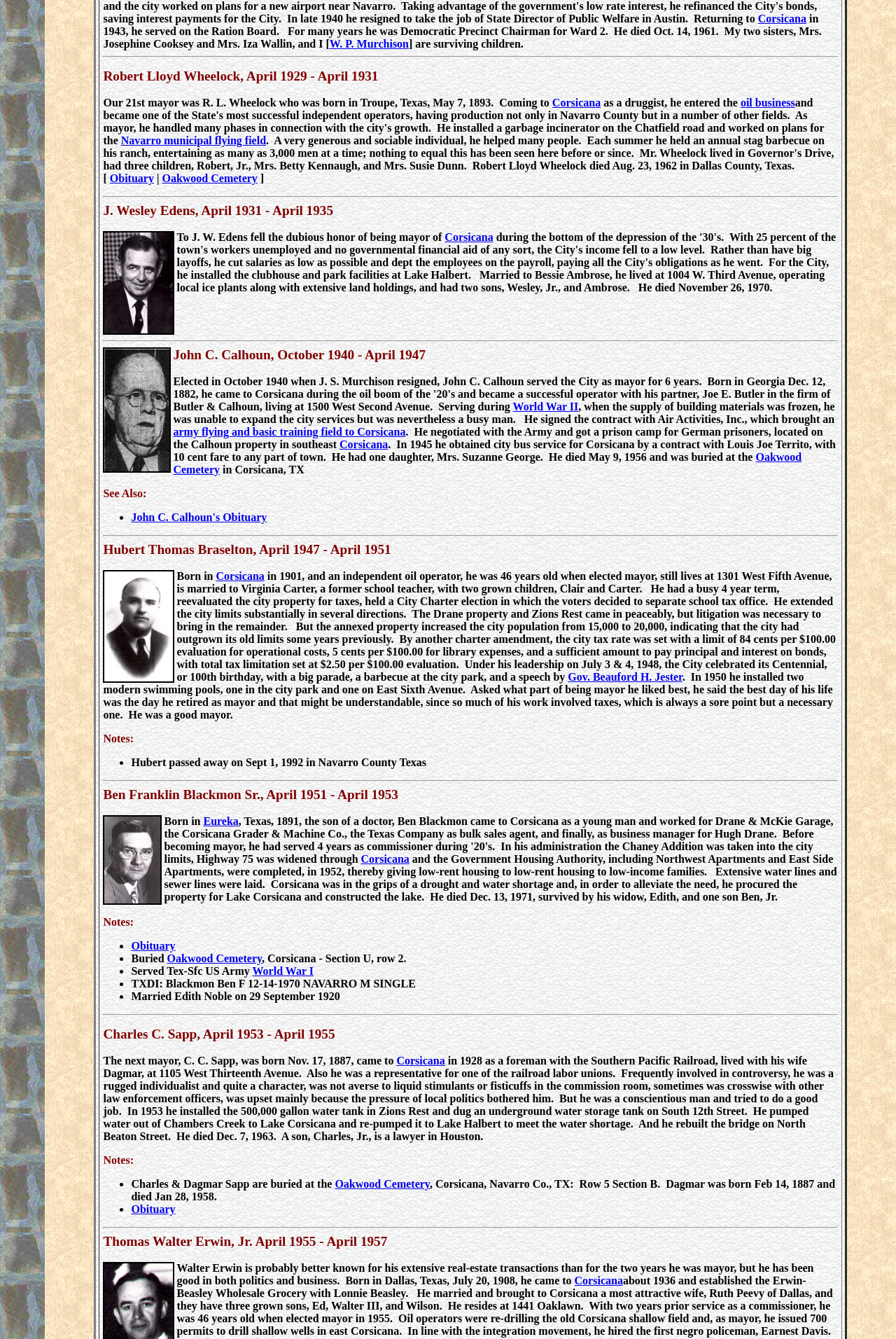Identify the bounding box for the UI element that is described as follows: "Corsicana".

[0.616, 0.072, 0.67, 0.081]